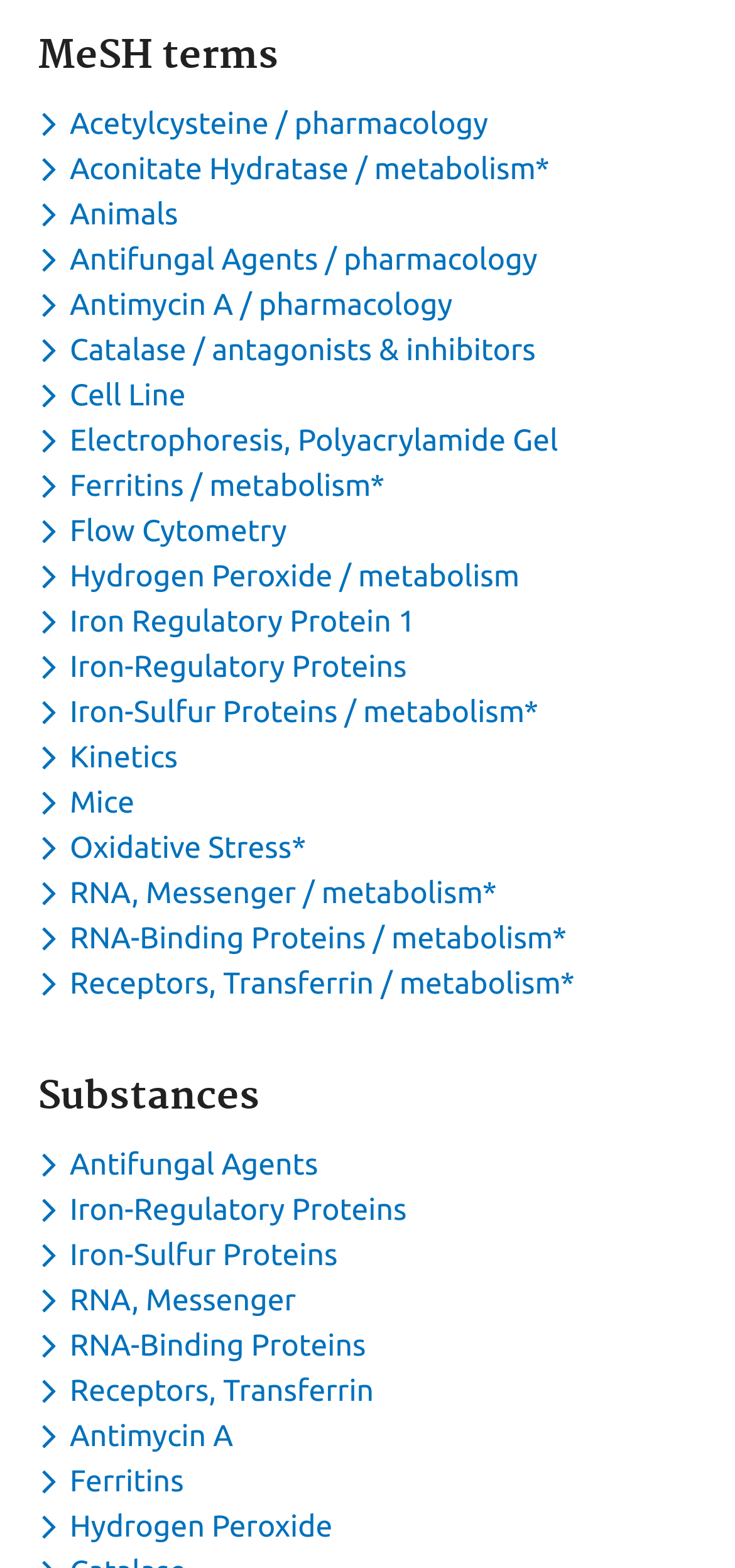What is the second MeSH term?
Look at the image and respond with a one-word or short-phrase answer.

Aconitate Hydratase / metabolism*